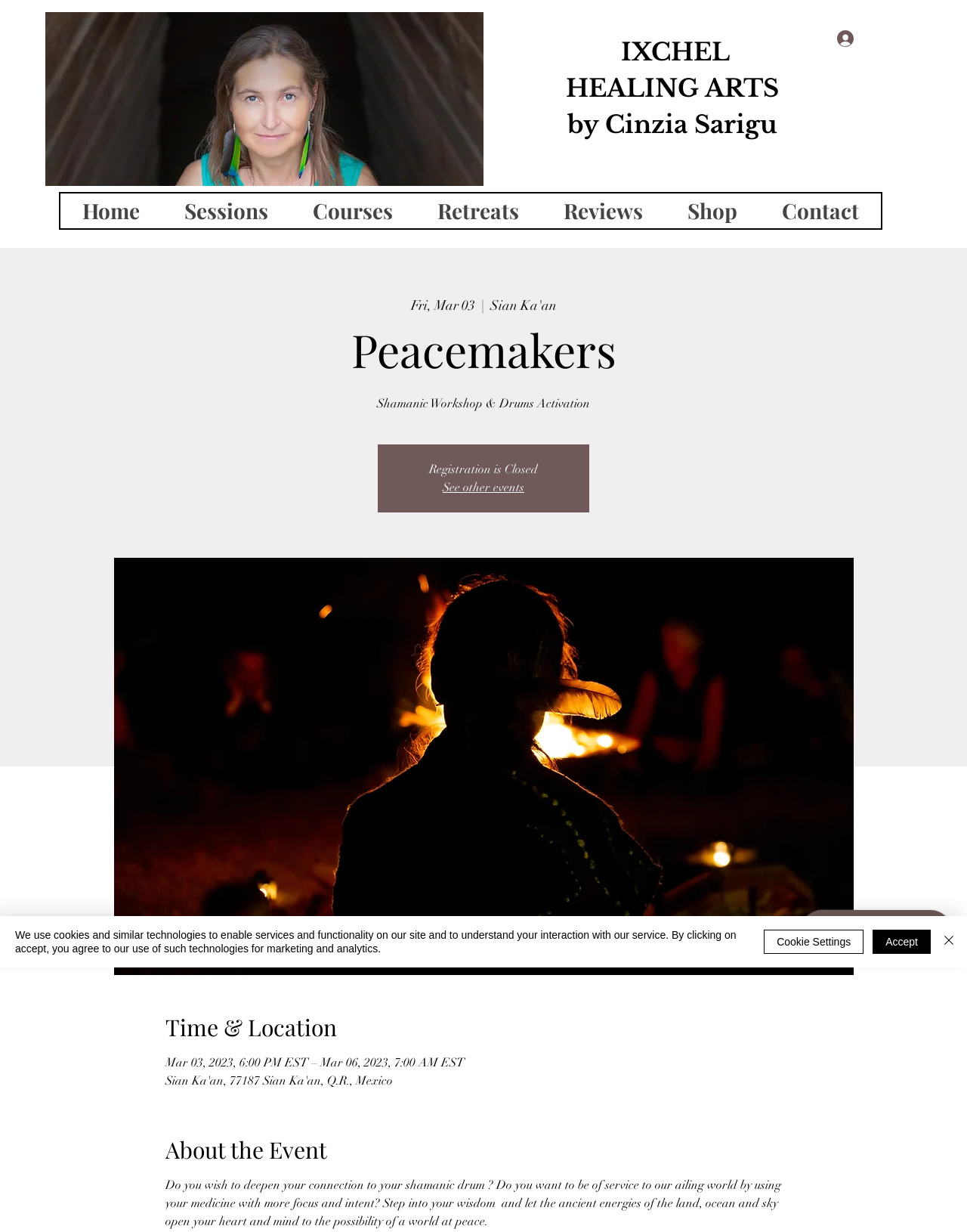Find the bounding box coordinates of the element to click in order to complete the given instruction: "See other events."

[0.458, 0.389, 0.542, 0.402]